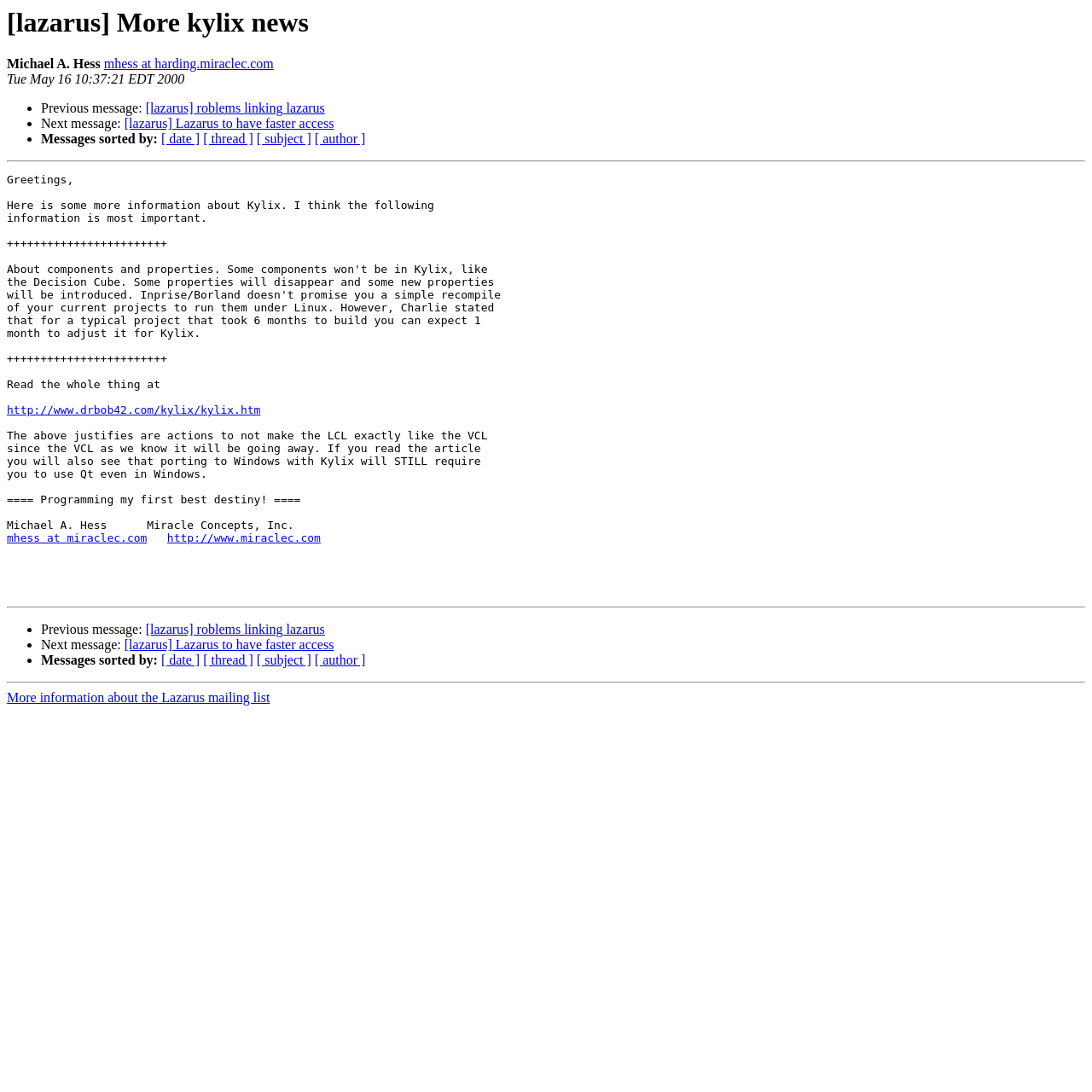Summarize the webpage with intricate details.

This webpage appears to be a discussion forum or mailing list archive, focused on the topic of Lazarus and Kylix. At the top, there is a heading with the title "[lazarus] More kylix news" and the name "Michael A. Hess" with an email address "mhess at harding.miraclec.com" next to it. Below this, there is a timestamp "Tue May 16 10:37:21 EDT 2000".

The main content of the page is a message from Michael A. Hess, which discusses the justification for not making the LCL exactly like the VCL, citing an article that mentions porting to Windows with Kylix will still require using Qt even in Windows. The message also includes a signature with the author's name, company, and email address.

On the left side of the page, there are navigation links, including "Previous message", "Next message", and "Messages sorted by" with options to sort by date, thread, subject, or author. These links are arranged in a vertical list, with bullet points preceding each link.

There are three horizontal separators on the page, dividing the content into sections. Below the main message, there is a link to an external webpage "http://www.drbob42.com/kylix/kylix.htm". The page also includes a repeated section of navigation links, similar to the ones on the left side, but with different links.

At the bottom of the page, there is a link to "More information about the Lazarus mailing list". Overall, the page has a simple layout with a focus on presenting a discussion or message thread related to Lazarus and Kylix.